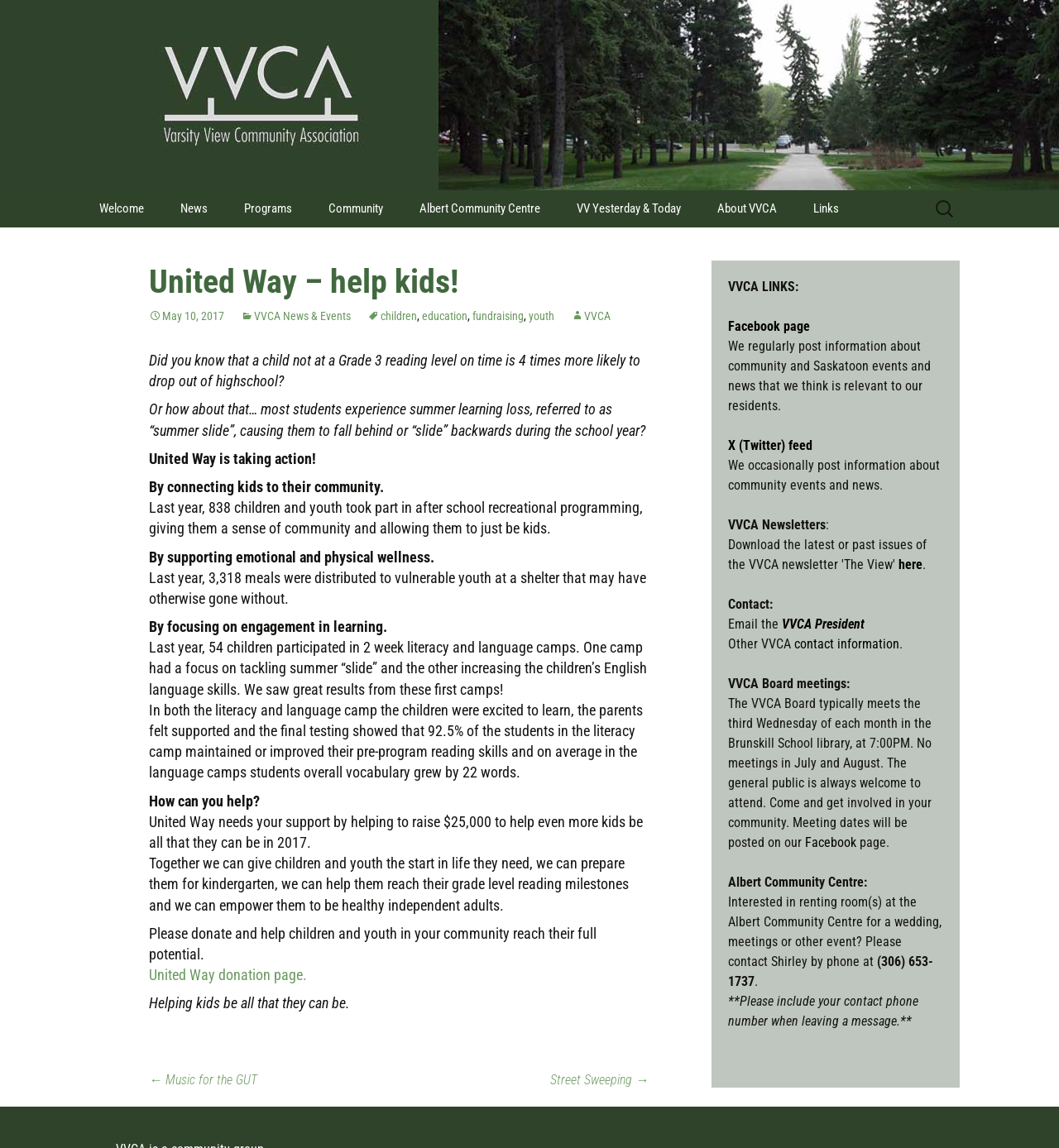Pinpoint the bounding box coordinates of the element that must be clicked to accomplish the following instruction: "Search for something". The coordinates should be in the format of four float numbers between 0 and 1, i.e., [left, top, right, bottom].

[0.88, 0.166, 0.906, 0.197]